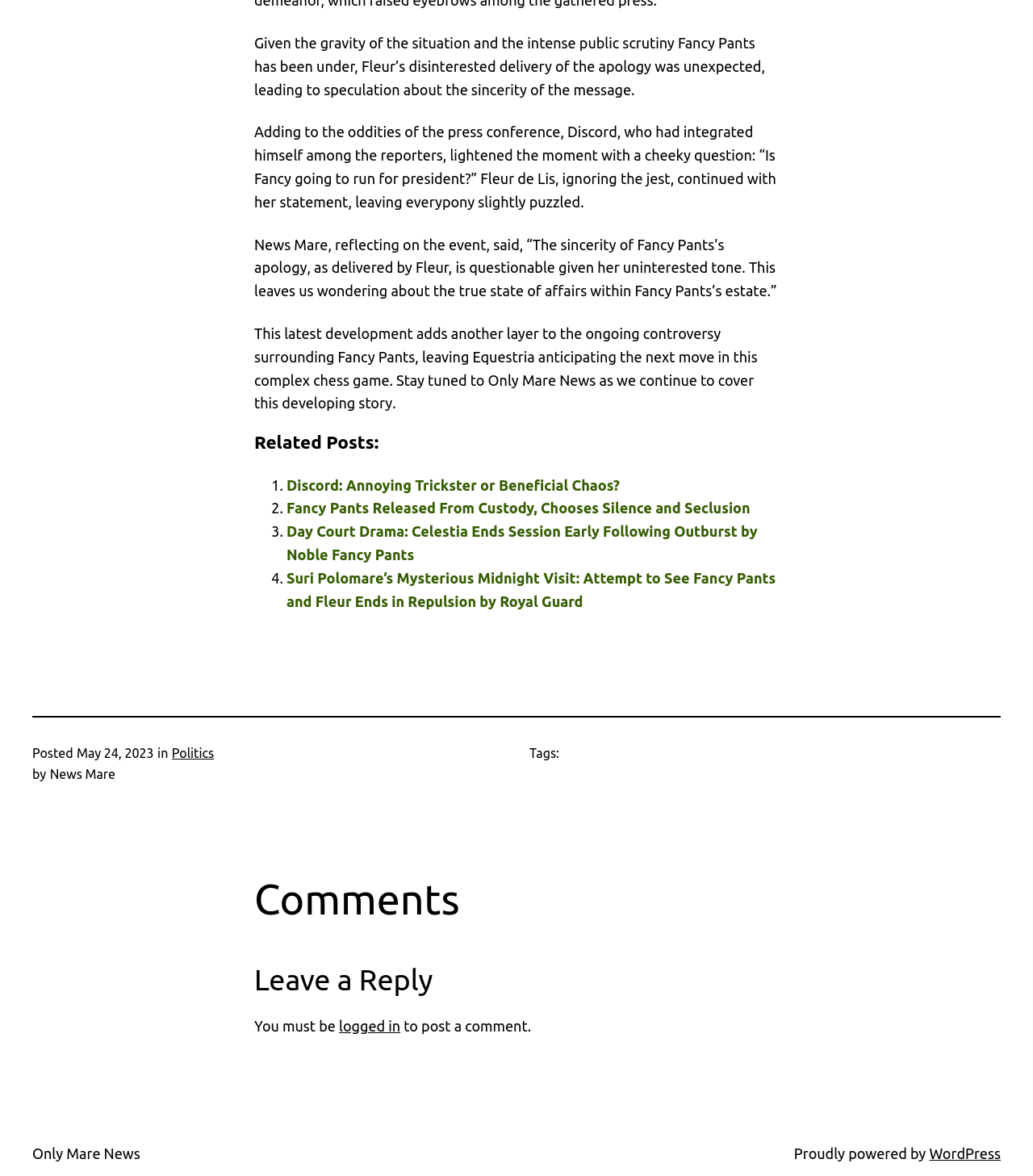Please examine the image and answer the question with a detailed explanation:
Who delivered the apology on behalf of Fancy Pants?

According to the article, Fleur de Lis delivered the apology on behalf of Fancy Pants, which was unexpected and led to speculation about the sincerity of the message.